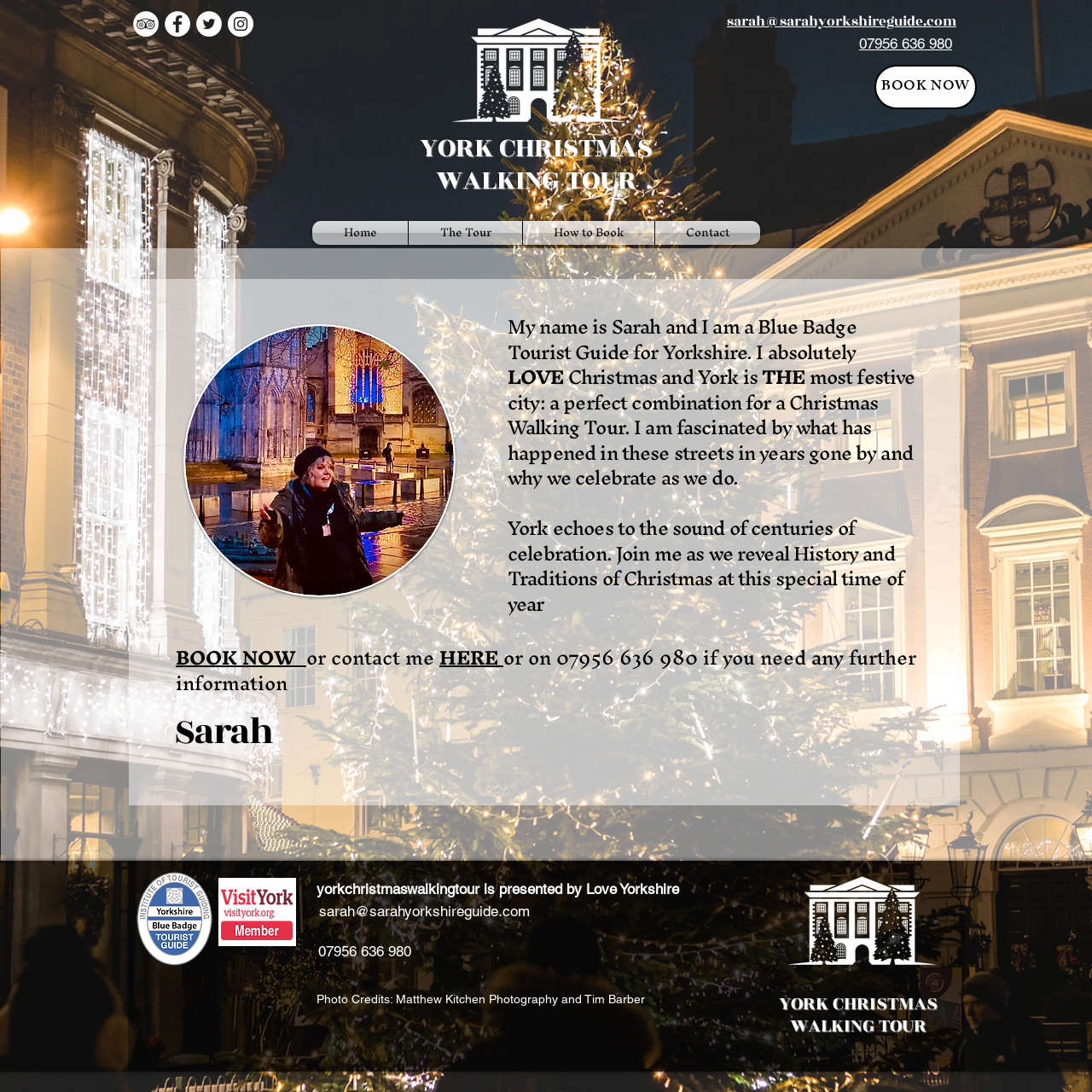Answer the question with a brief word or phrase:
What is the profession of the tour guide?

Blue Badge Tourist Guide